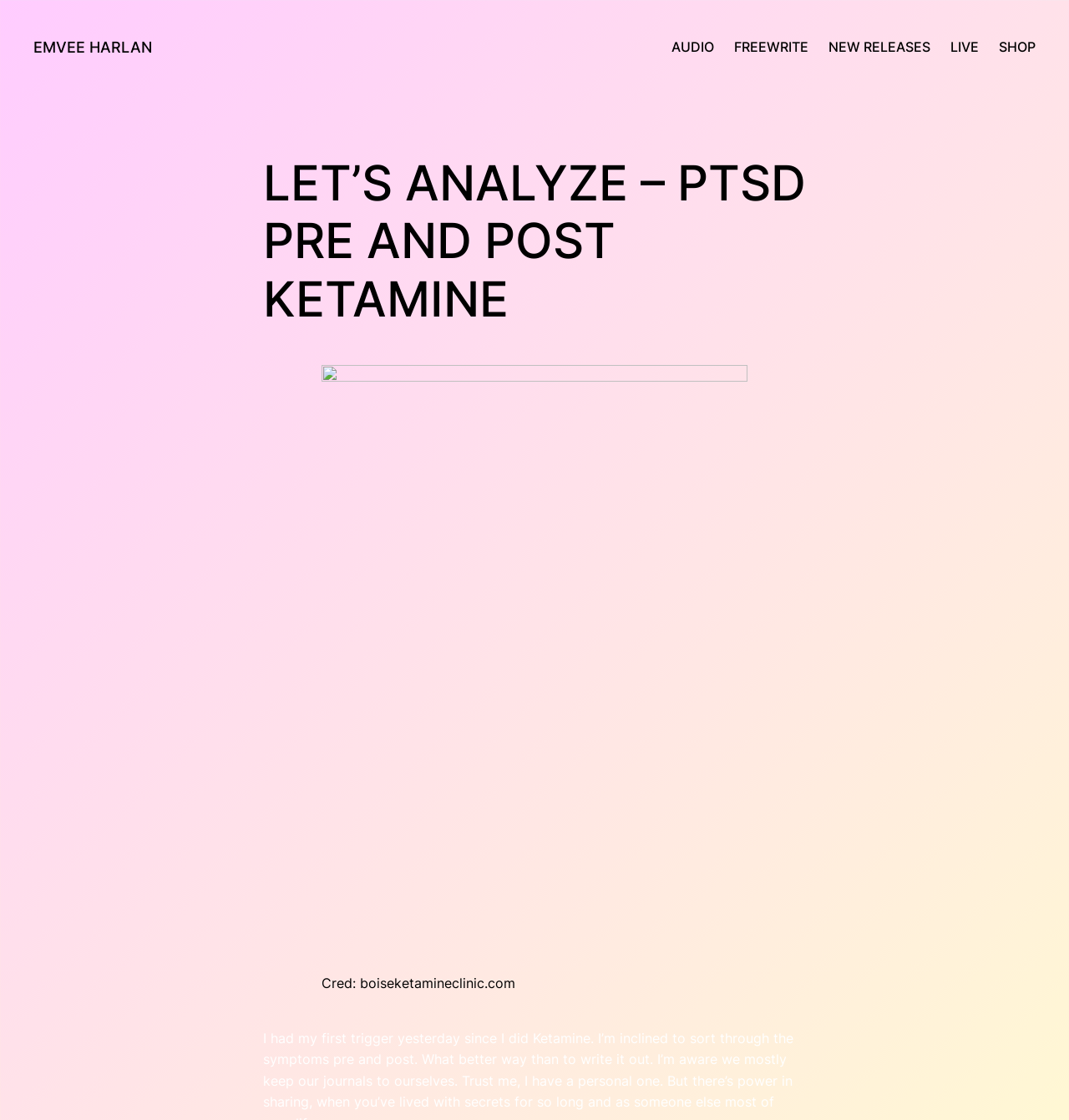What is the text on the top-left link?
Please provide a single word or phrase as your answer based on the image.

EMVEE HARLAN